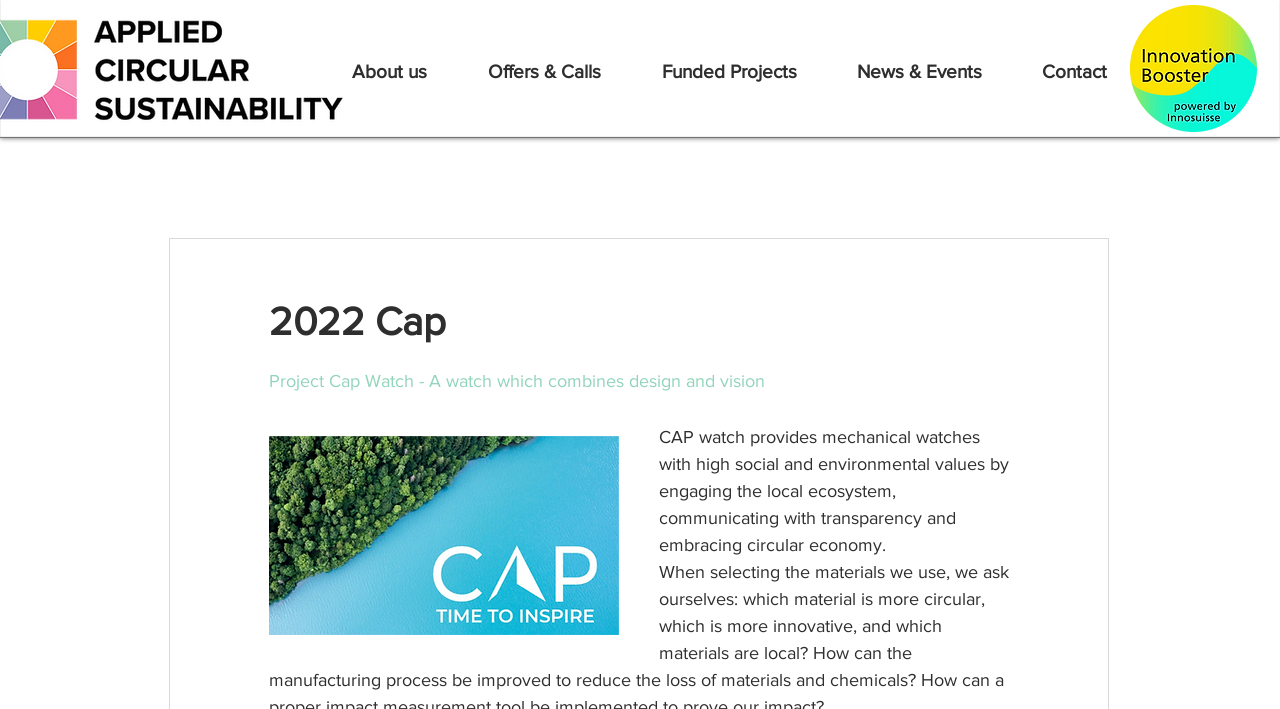What is the purpose of the button?
By examining the image, provide a one-word or phrase answer.

Unknown